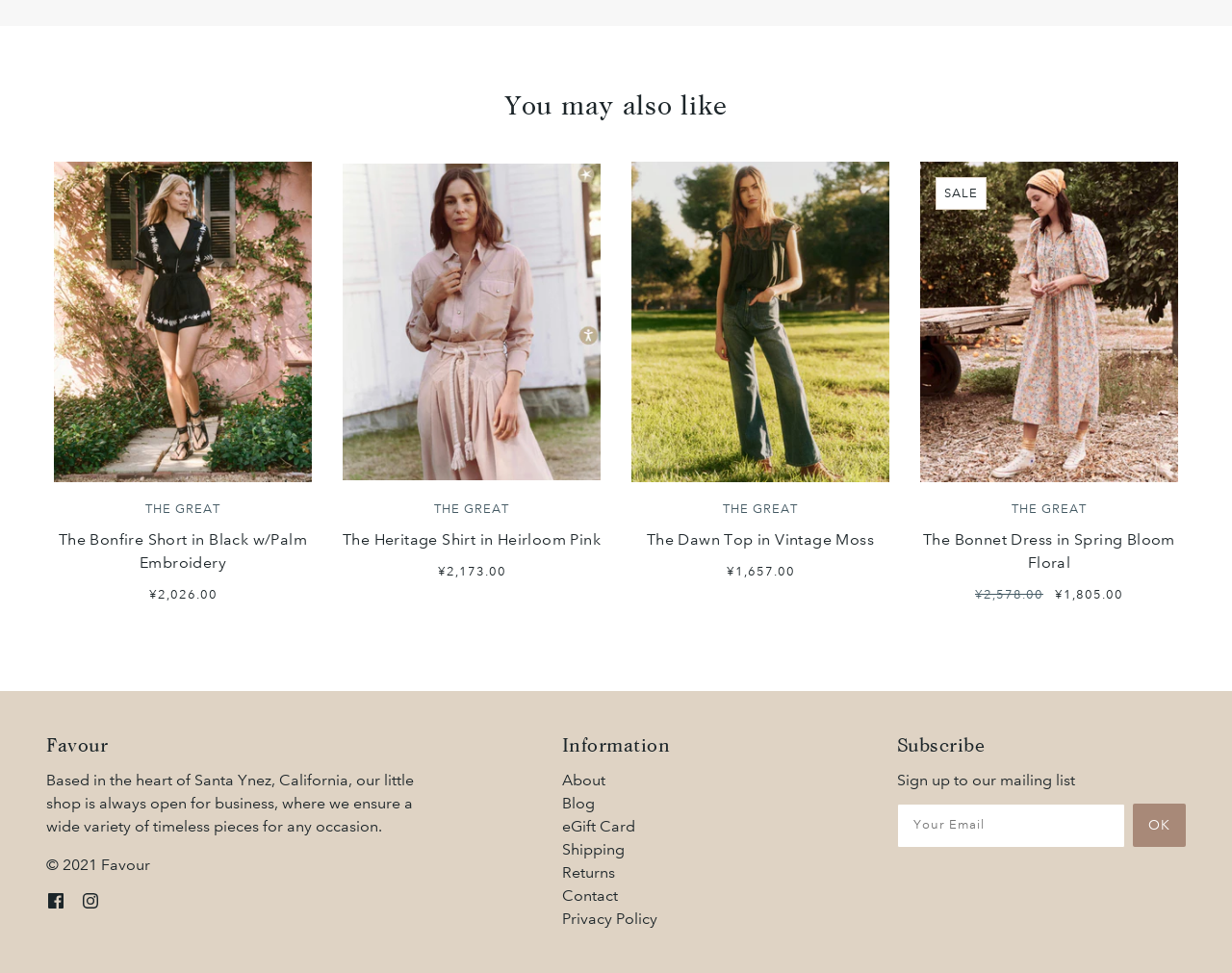Show the bounding box coordinates for the element that needs to be clicked to execute the following instruction: "Click on The Bonnet Dress in Spring Bloom Floral". Provide the coordinates in the form of four float numbers between 0 and 1, i.e., [left, top, right, bottom].

[0.747, 0.166, 0.956, 0.623]